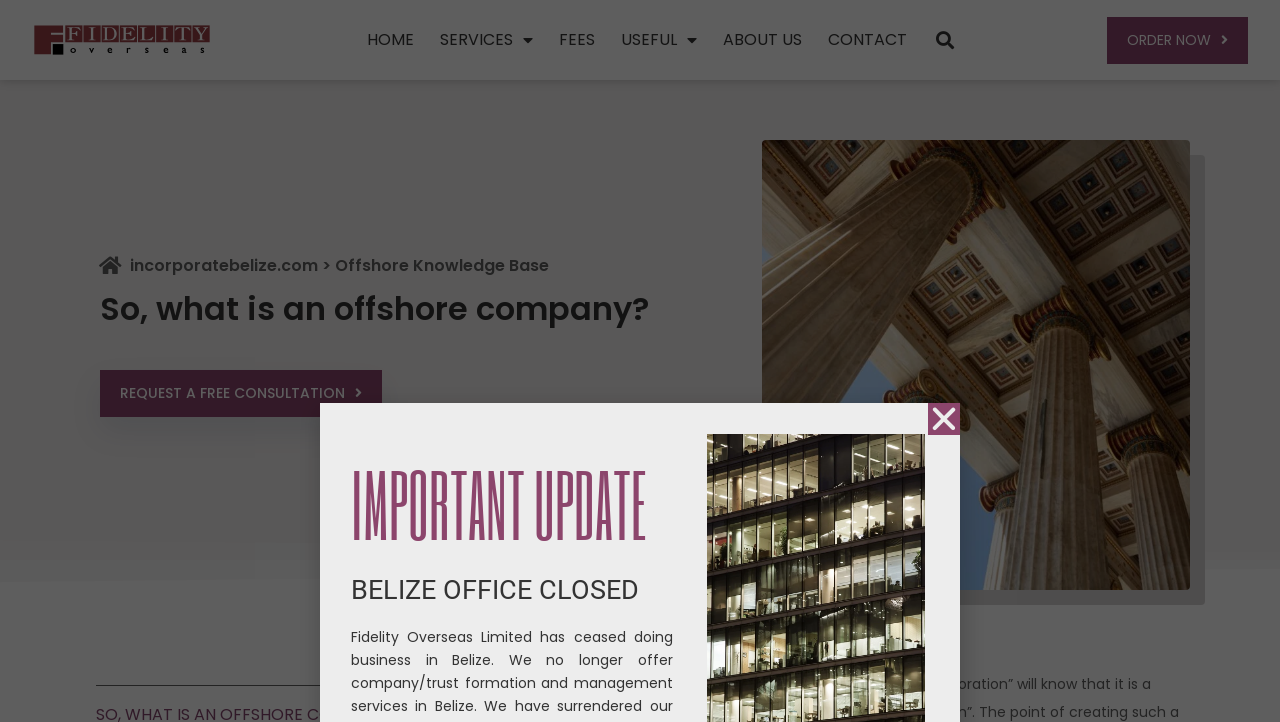Determine the bounding box coordinates of the clickable area required to perform the following instruction: "Close the popup". The coordinates should be represented as four float numbers between 0 and 1: [left, top, right, bottom].

[0.725, 0.557, 0.75, 0.602]